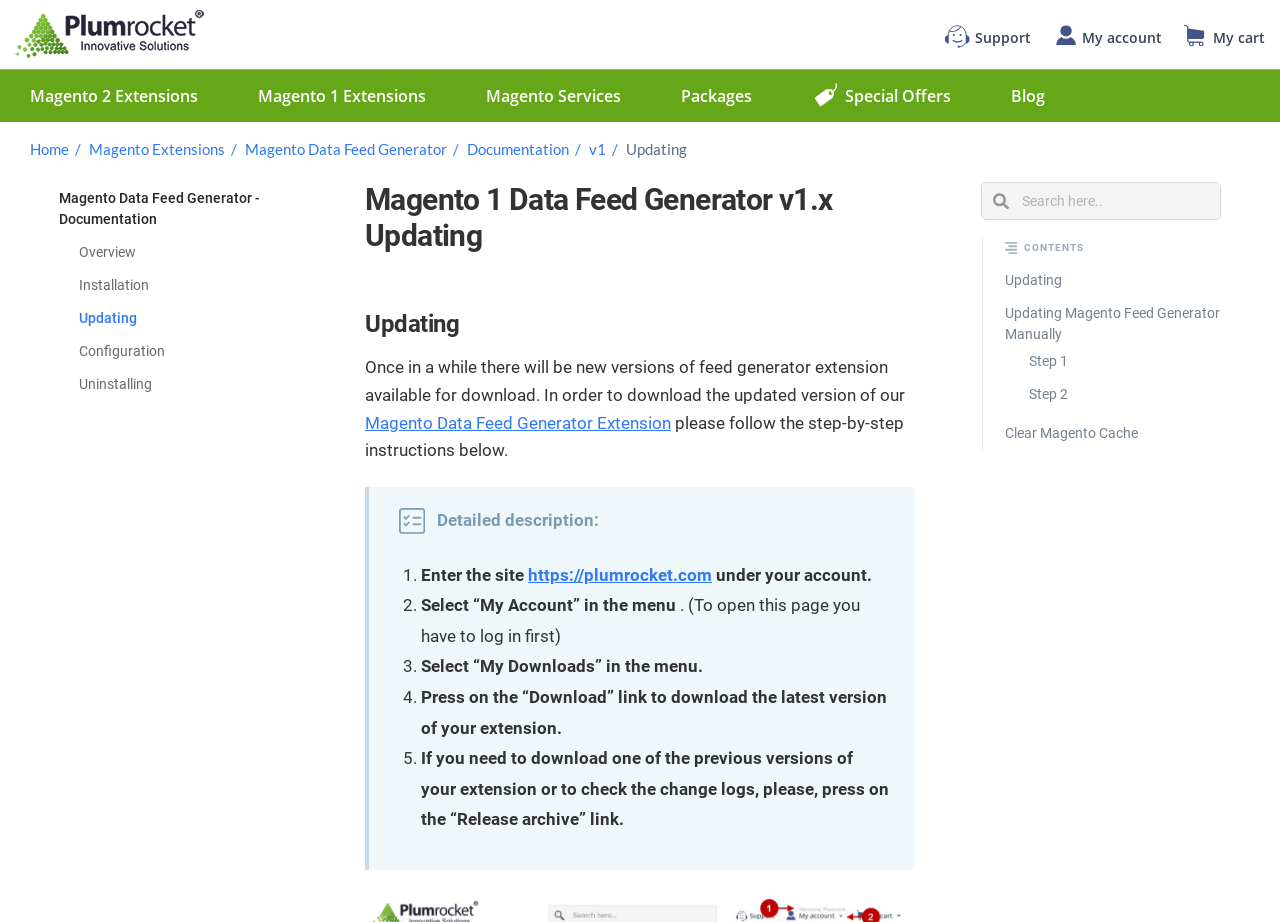What is the purpose of the 'Release archive' link?
Refer to the image and provide a concise answer in one word or phrase.

Download previous versions of extension